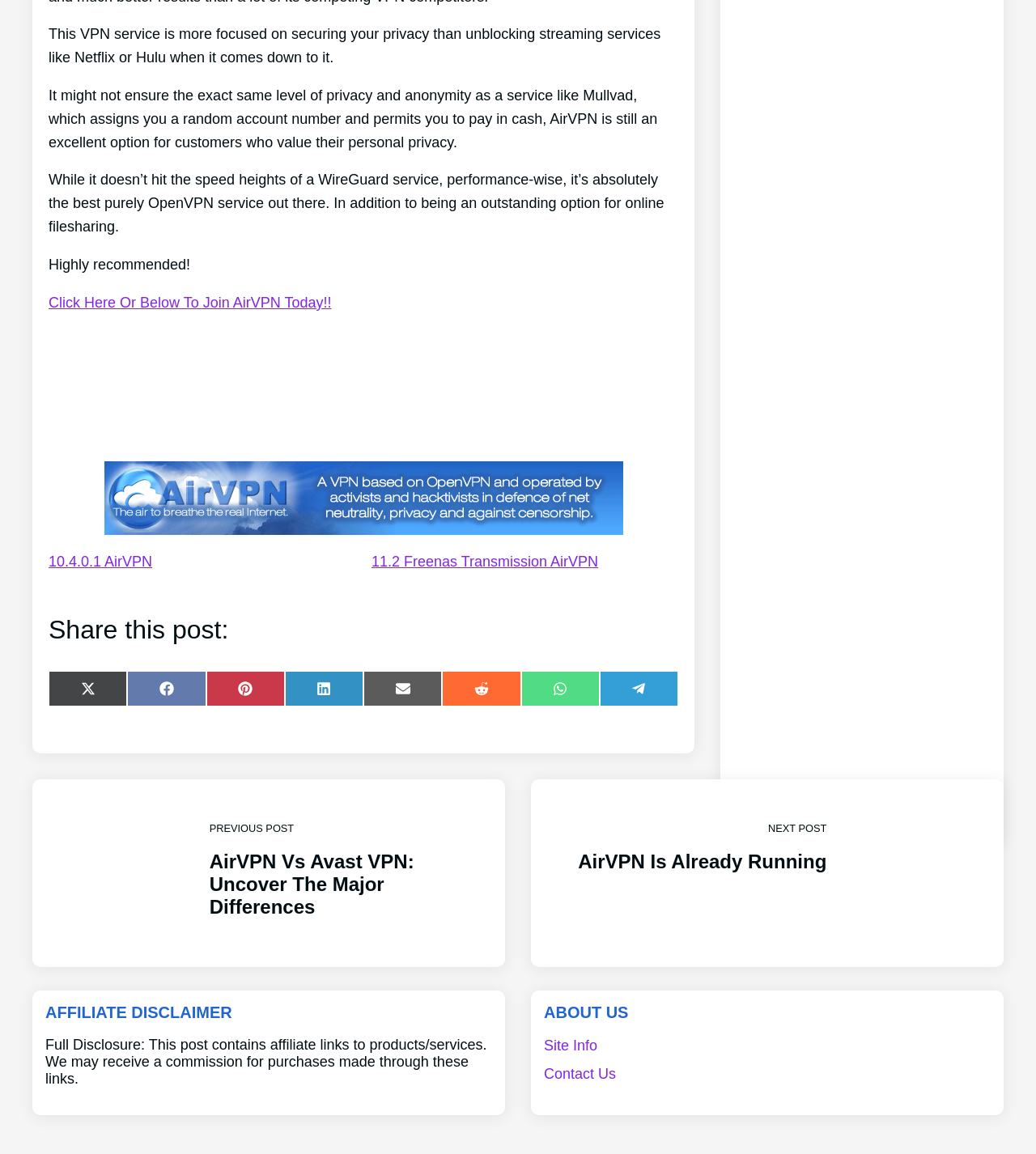Provide the bounding box coordinates of the area you need to click to execute the following instruction: "Visit the previous post".

[0.031, 0.675, 0.488, 0.838]